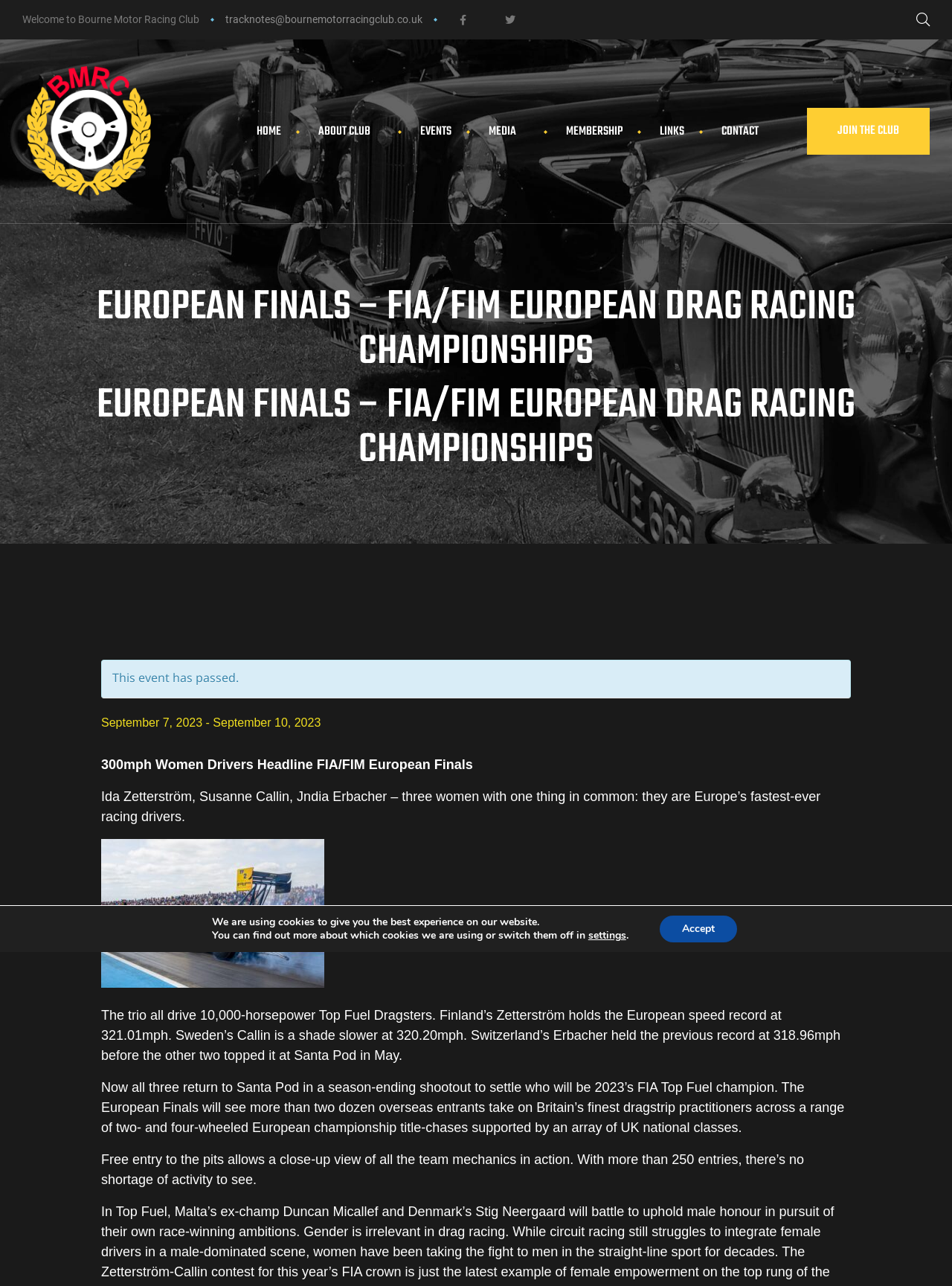How many women drivers are mentioned in the article?
Using the image as a reference, answer the question with a short word or phrase.

Three